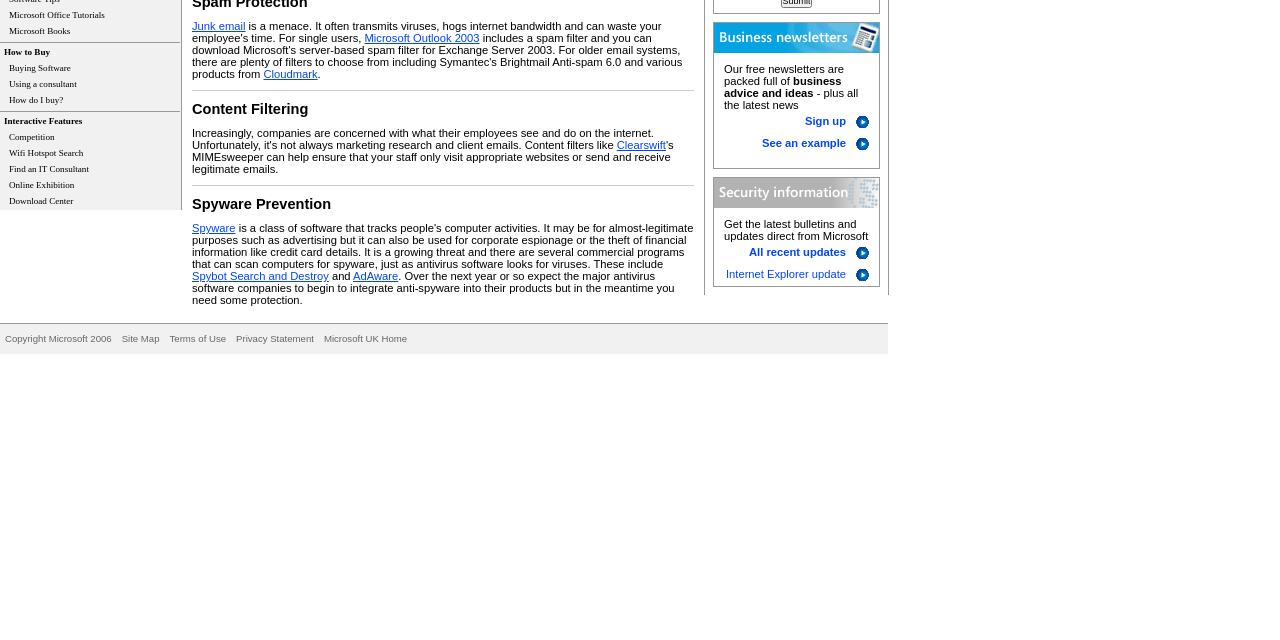Determine the bounding box coordinates for the UI element described. Format the coordinates as (top-left x, top-left y, bottom-right x, bottom-right y) and ensure all values are between 0 and 1. Element description: How do I buy?

[0.007, 0.148, 0.049, 0.164]